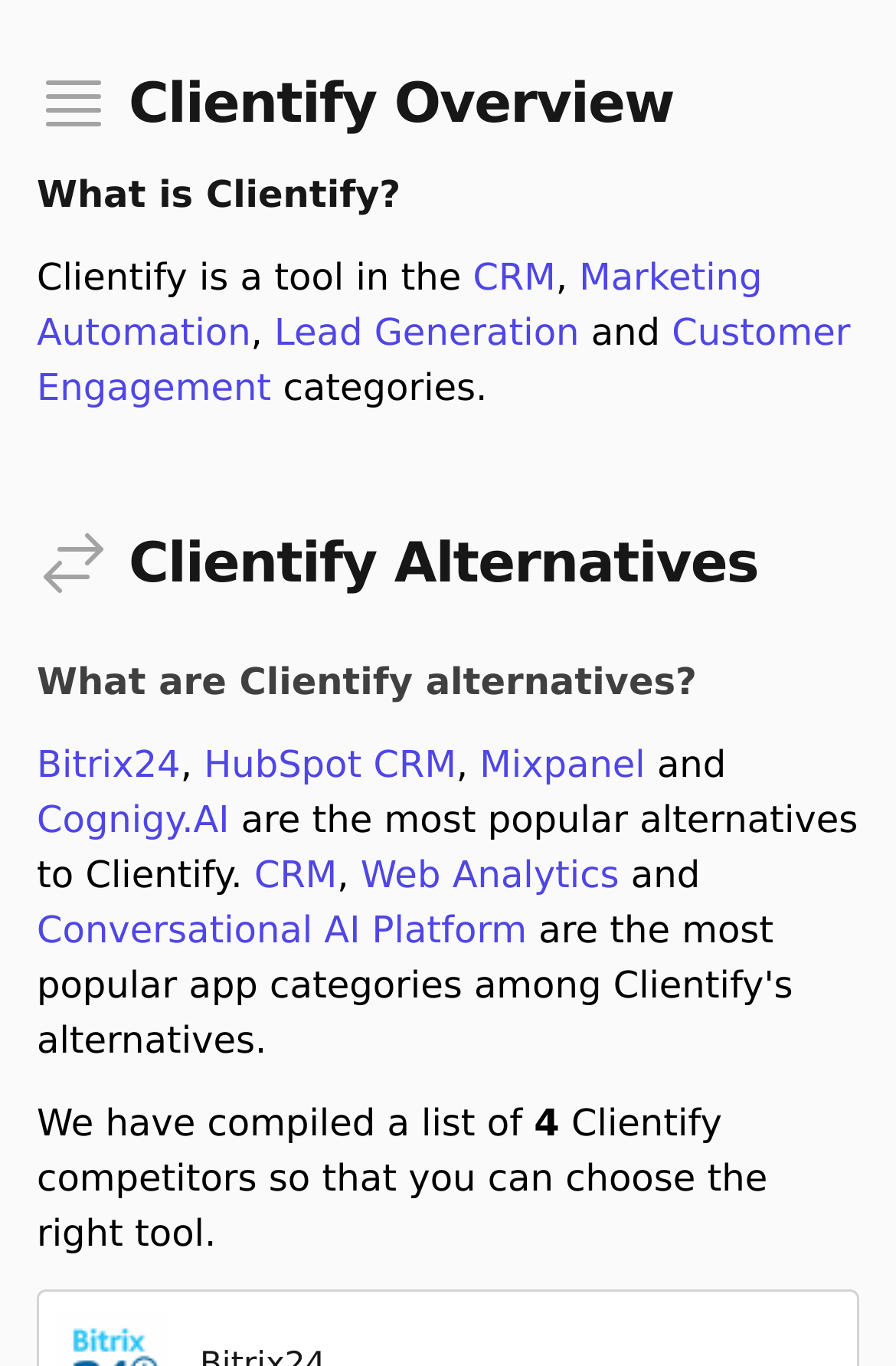Identify the coordinates of the bounding box for the element that must be clicked to accomplish the instruction: "Click on 'What is Clientify?'".

[0.041, 0.123, 0.959, 0.163]